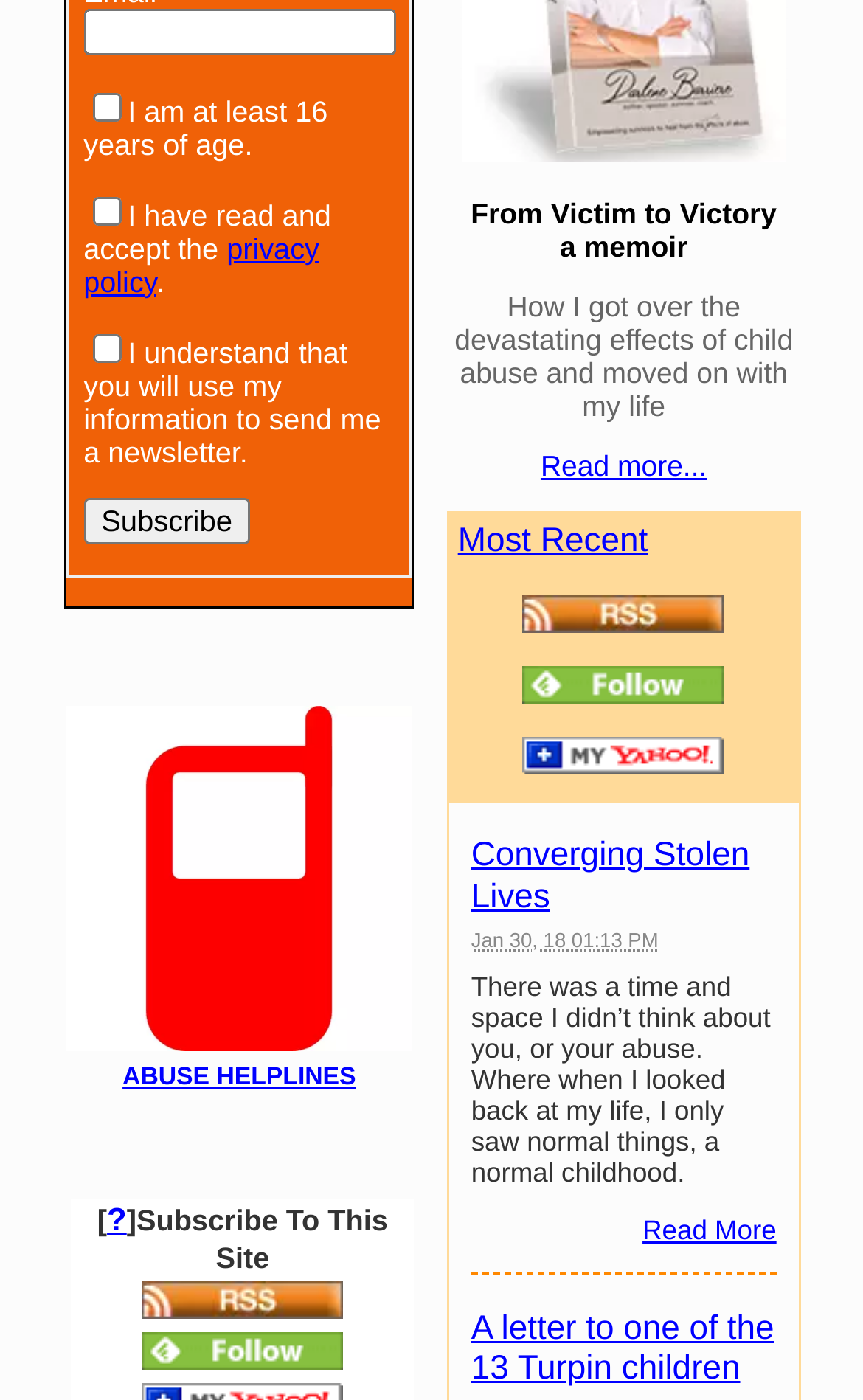What is the date of the article 'Converging Stolen Lives'?
Using the details shown in the screenshot, provide a comprehensive answer to the question.

The date is mentioned in the article 'Converging Stolen Lives' as '2018-01-30T13:13:14-0500', which can be simplified to 'Jan 30, 18'.